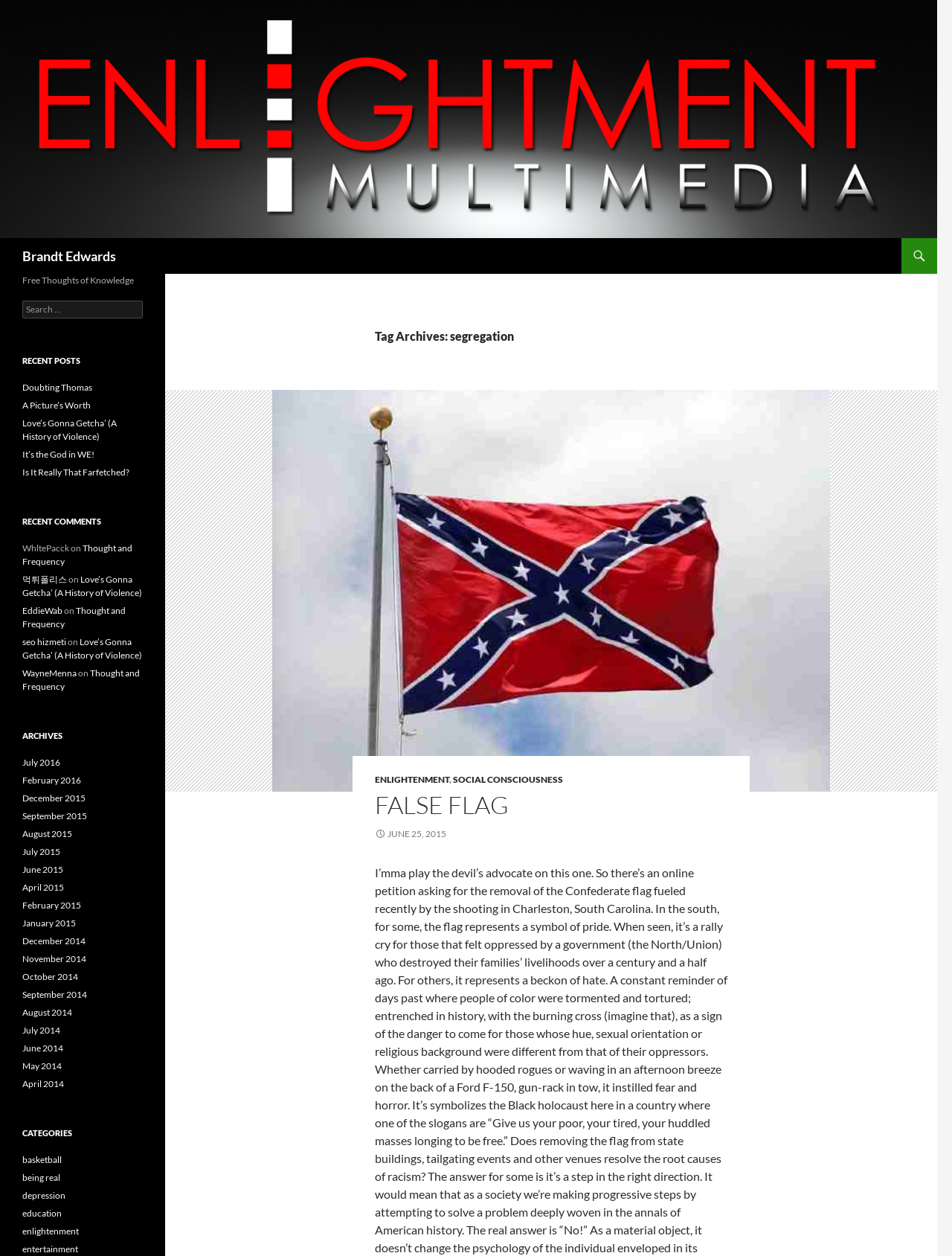Using the given description, provide the bounding box coordinates formatted as (top-left x, top-left y, bottom-right x, bottom-right y), with all values being floating point numbers between 0 and 1. Description: parent_node: ENLIGHTENMENT, SOCIAL CONSCIOUSNESS

[0.173, 0.31, 0.984, 0.63]